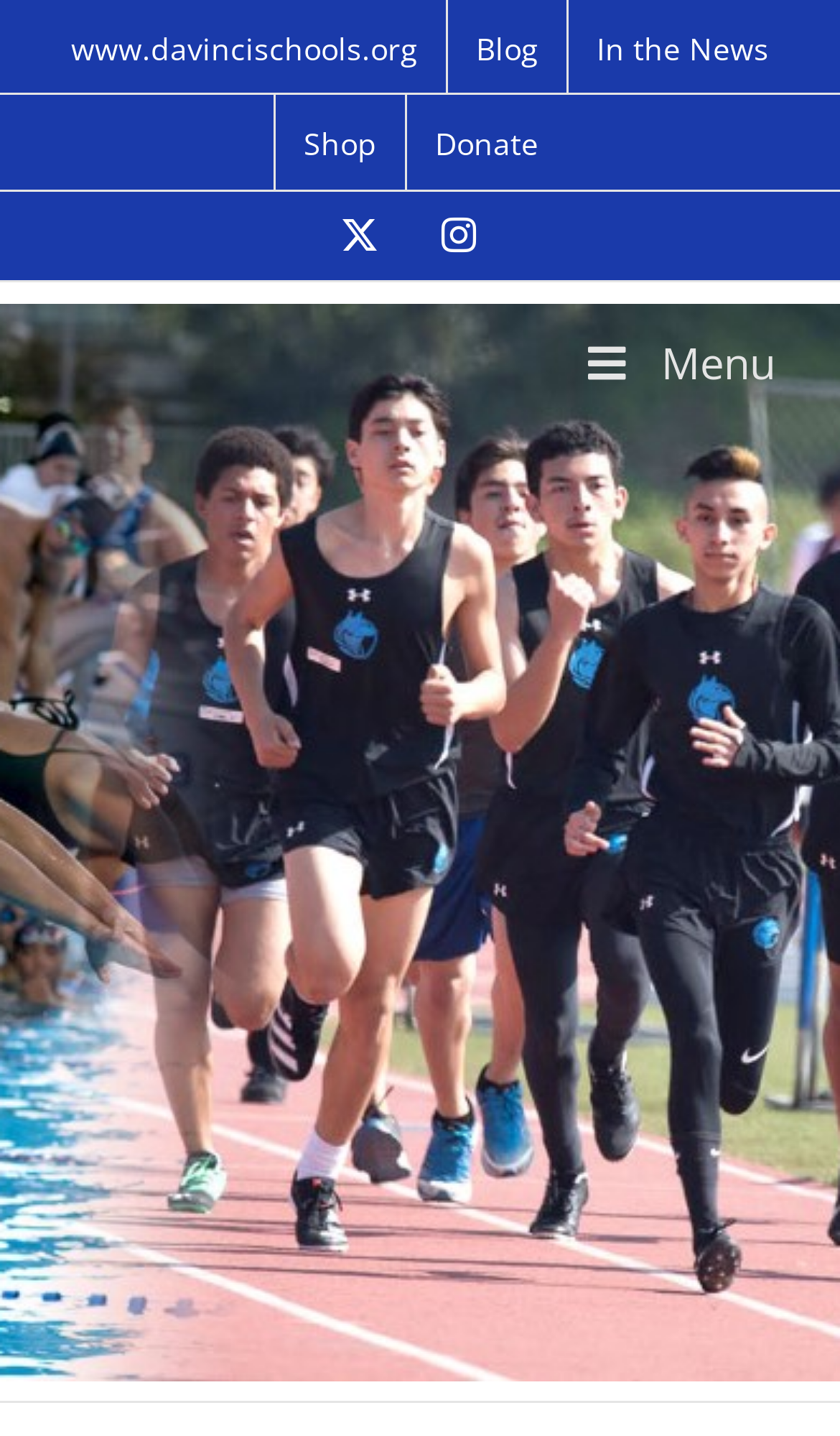Locate the bounding box coordinates of the UI element described by: "Menu". Provide the coordinates as four float numbers between 0 and 1, formatted as [left, top, right, bottom].

[0.638, 0.212, 0.974, 0.296]